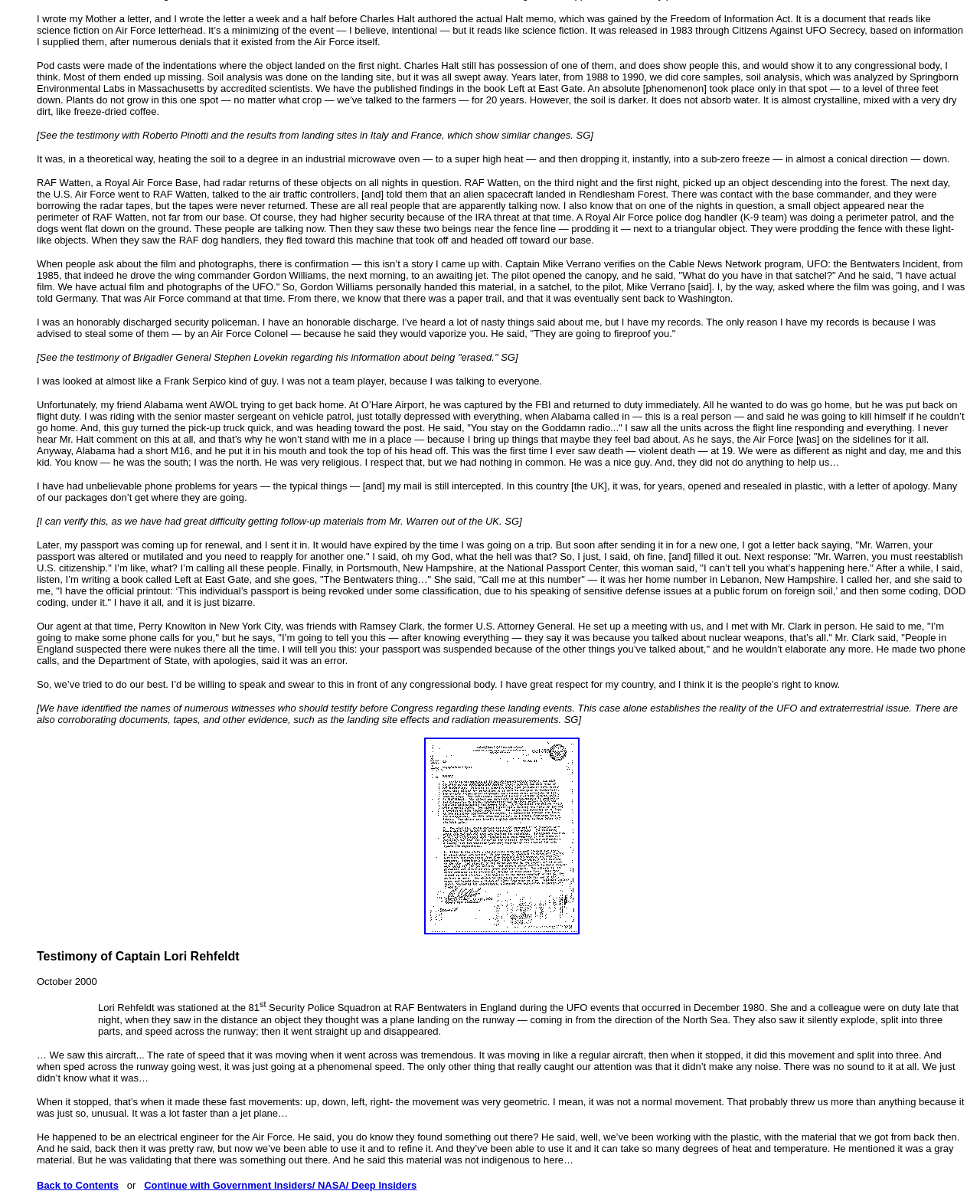Provide a short answer using a single word or phrase for the following question: 
What is the name of the book mentioned in John Warren's testimony?

Left at East Gate